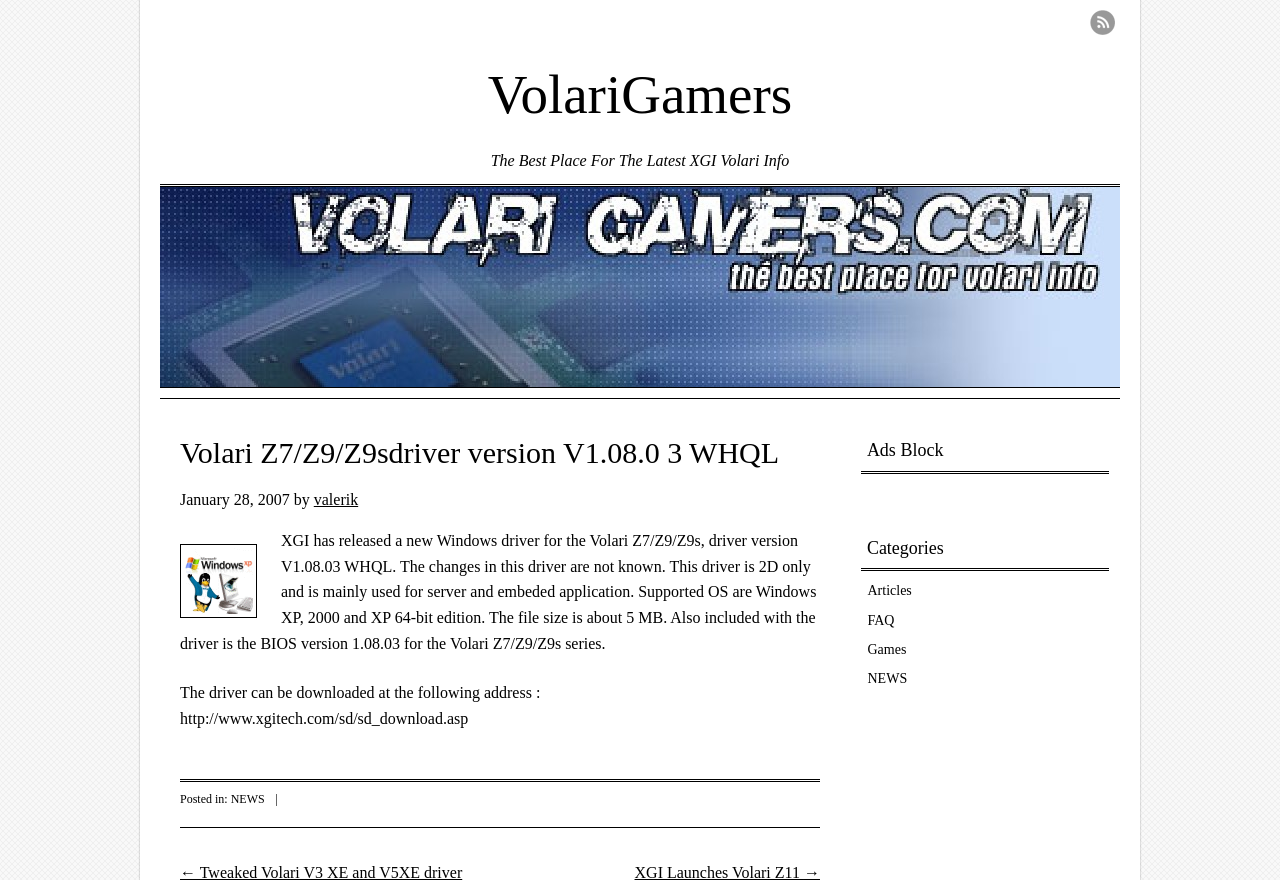Using the description "Skip to content", predict the bounding box of the relevant HTML element.

[0.133, 0.452, 0.236, 0.505]